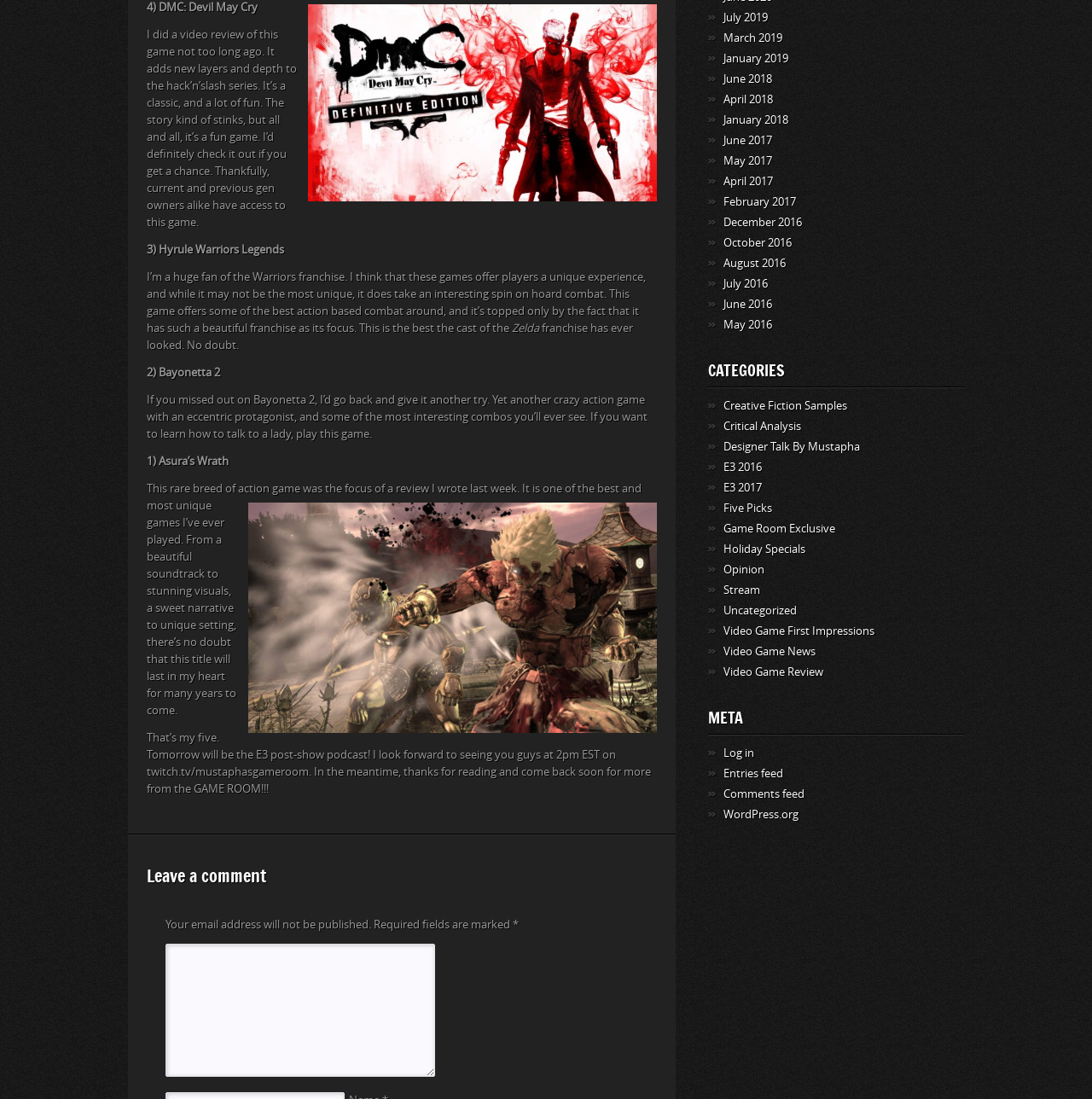Determine the bounding box coordinates for the HTML element described here: "Video Game First Impressions".

[0.662, 0.568, 0.801, 0.581]